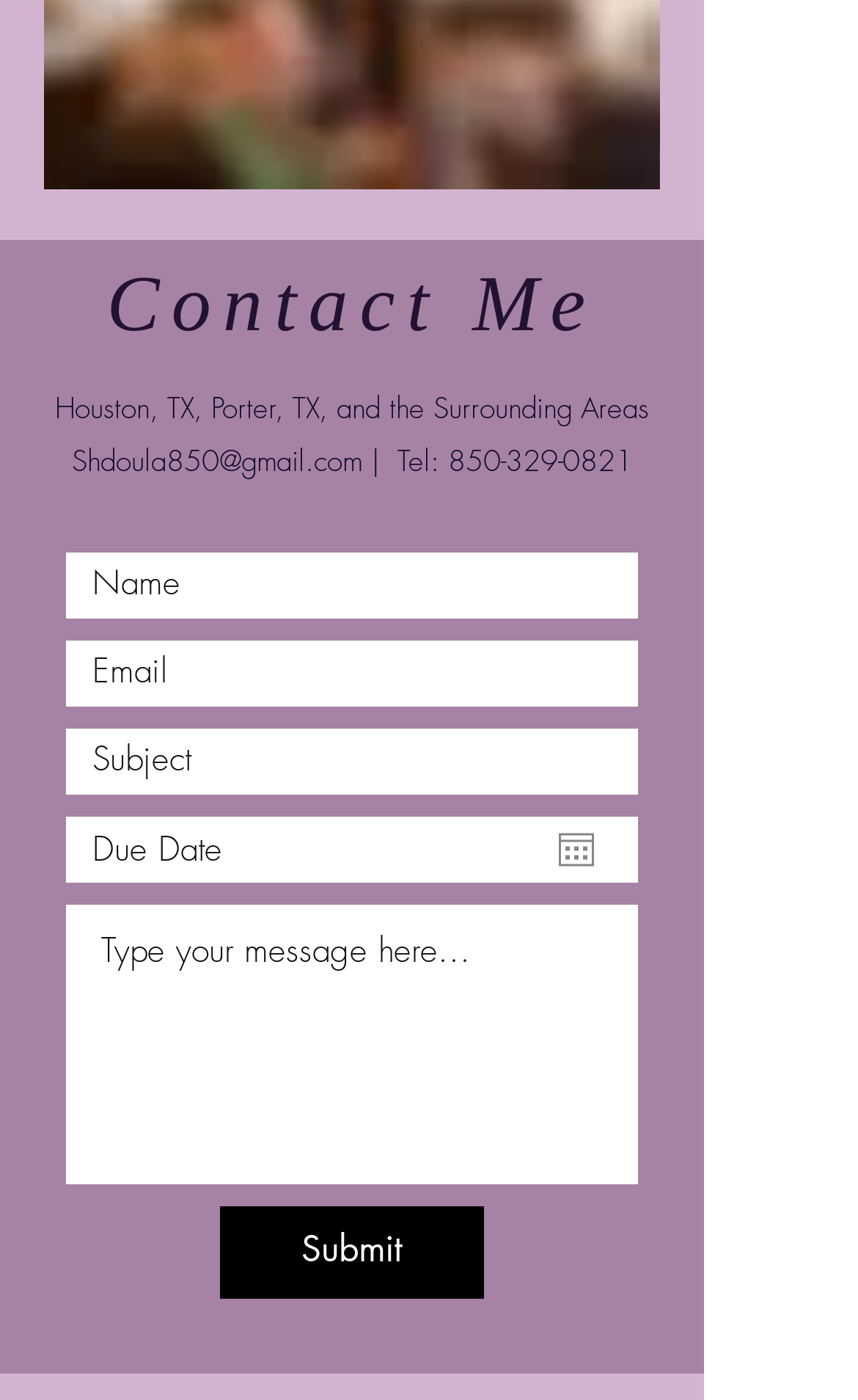Look at the image and give a detailed response to the following question: What is the purpose of the 'Open calendar' button?

The 'Open calendar' button is described by the 'date-picker-label-comp-ltks27xg' element, suggesting that it is used to open a calendar, possibly for scheduling an appointment or event.